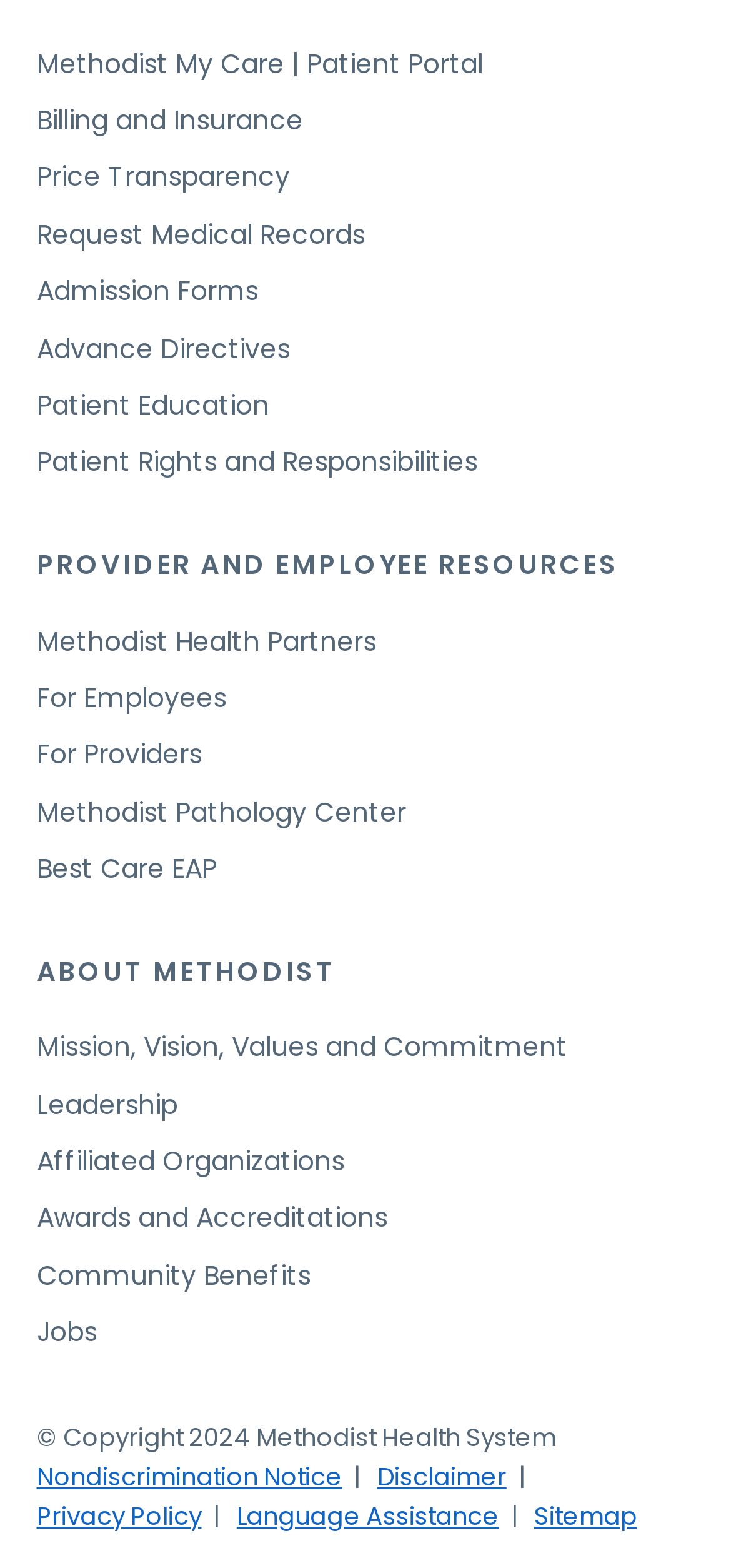Answer the question using only one word or a concise phrase: What type of resources are provided under 'PROVIDER AND EMPLOYEE RESOURCES'?

Provider and employee resources